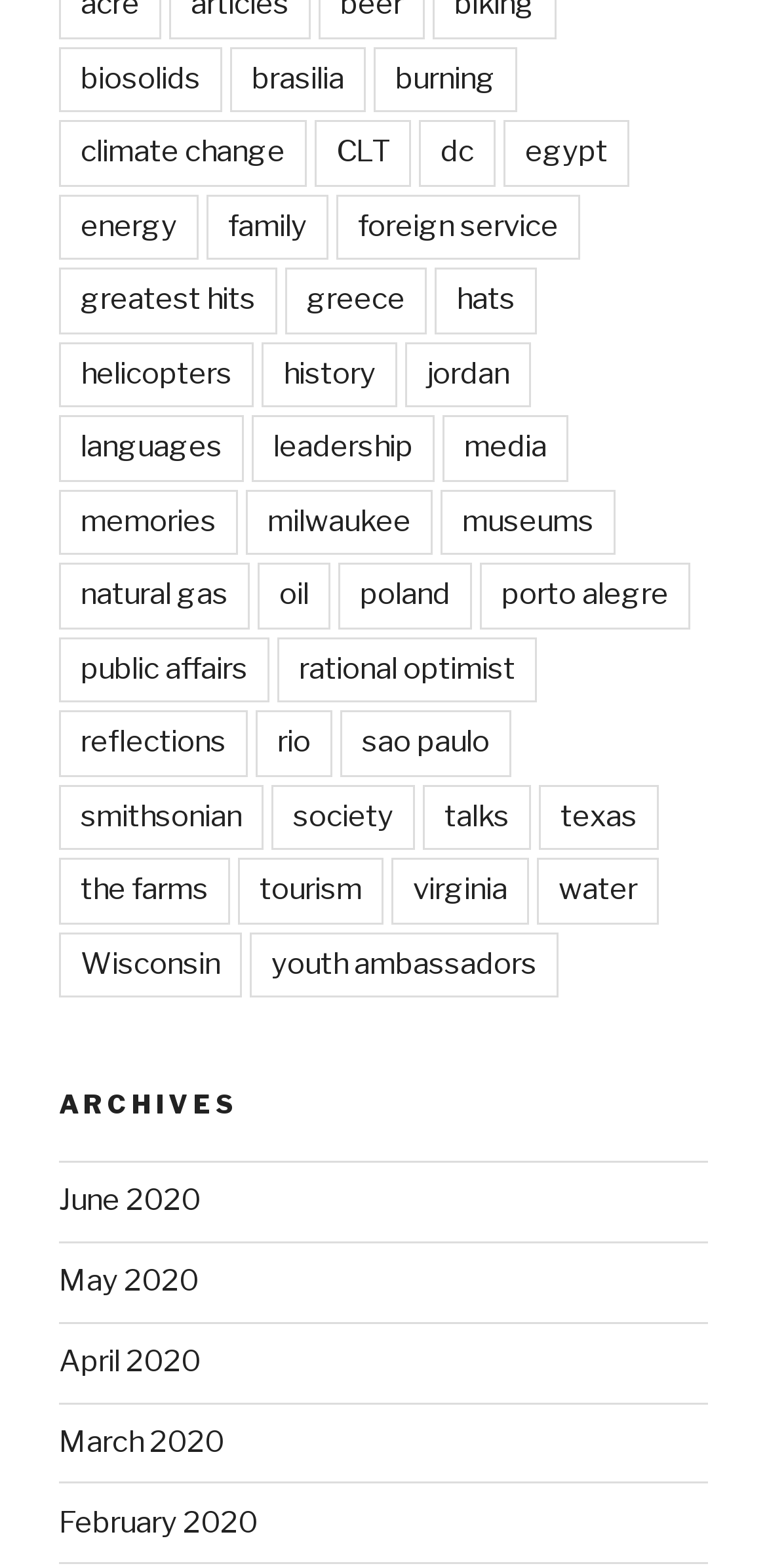Find the bounding box coordinates for the element that must be clicked to complete the instruction: "go to June 2020". The coordinates should be four float numbers between 0 and 1, indicated as [left, top, right, bottom].

[0.077, 0.755, 0.262, 0.777]